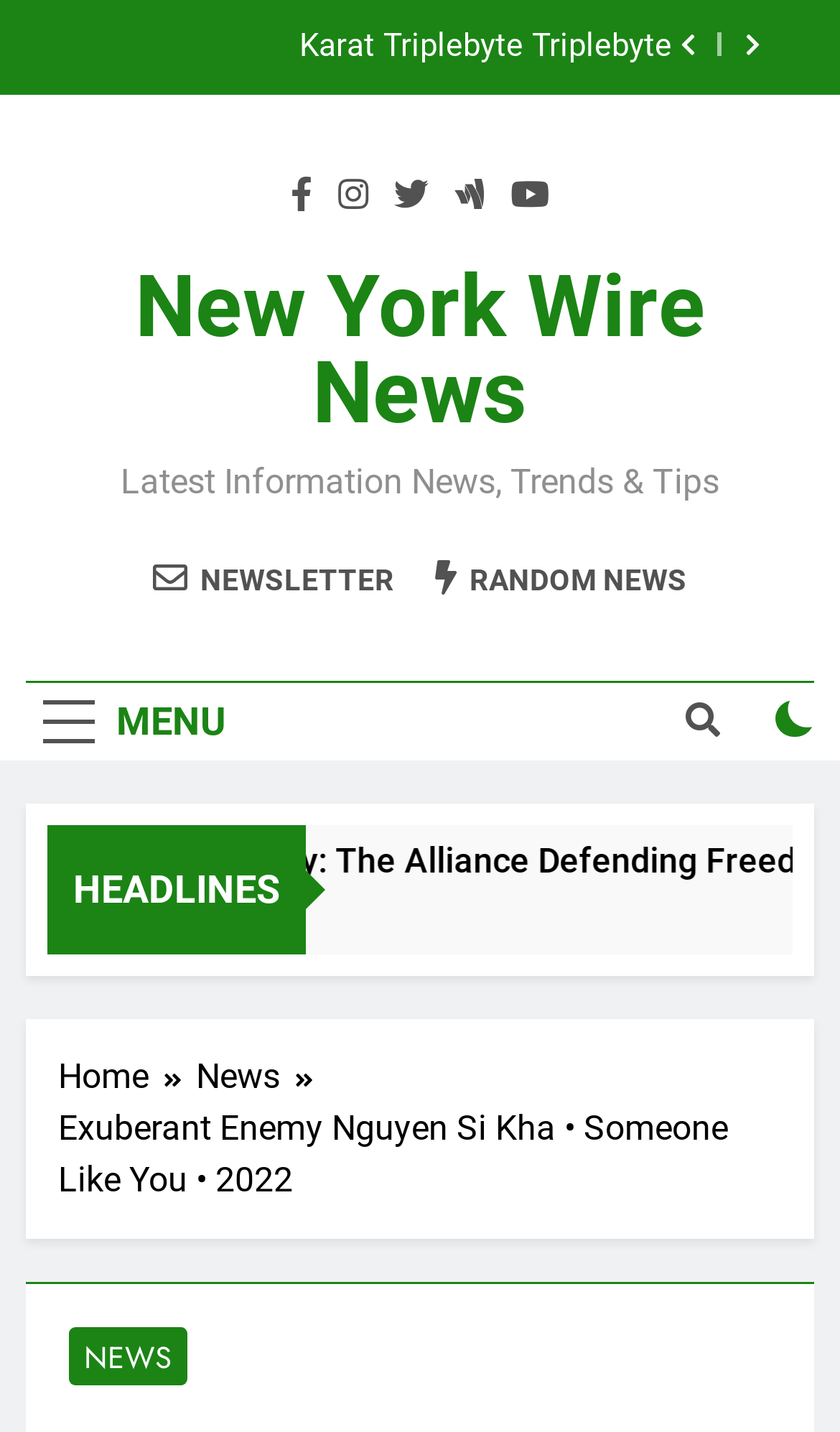Please answer the following question using a single word or phrase: 
What is the name of the newsletter?

NEWSLETTER